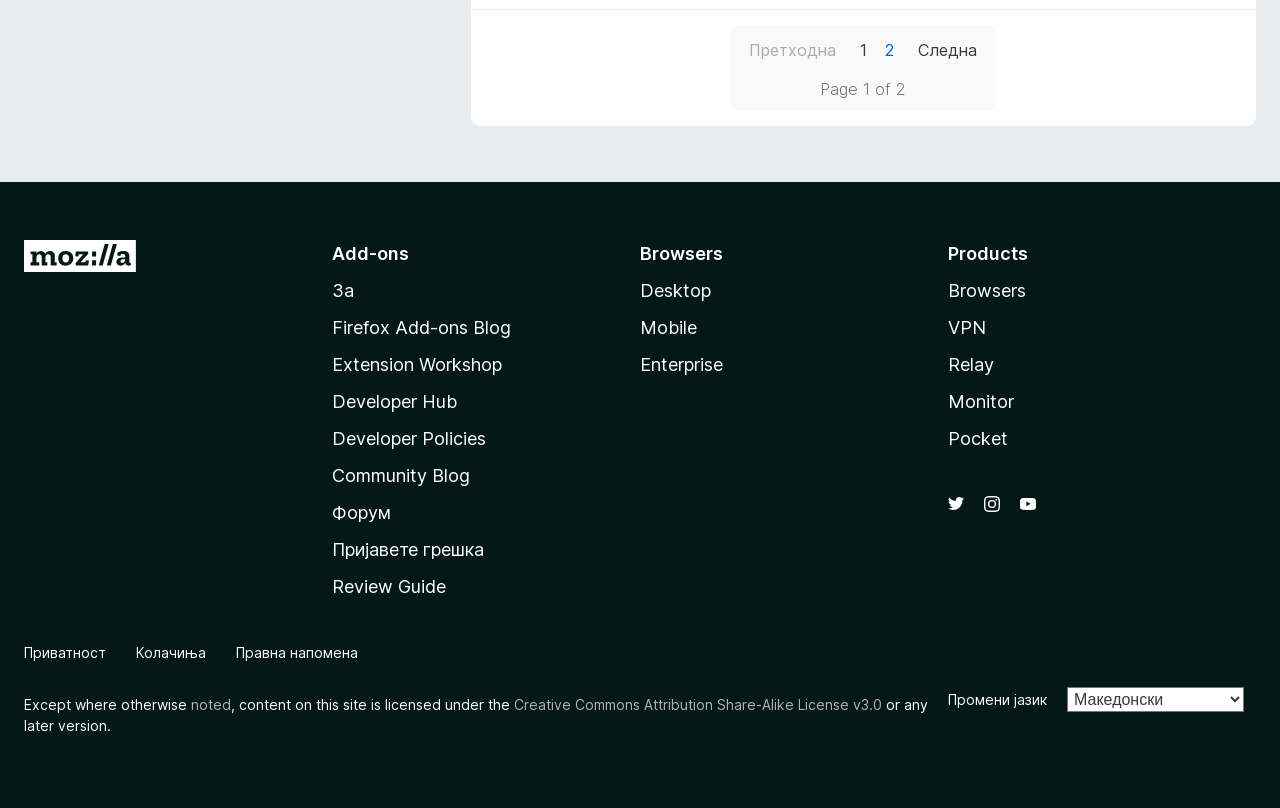Using the given description, provide the bounding box coordinates formatted as (top-left x, top-left y, bottom-right x, bottom-right y), with all values being floating point numbers between 0 and 1. Description: Firefox Add-ons Blog

[0.259, 0.392, 0.399, 0.418]